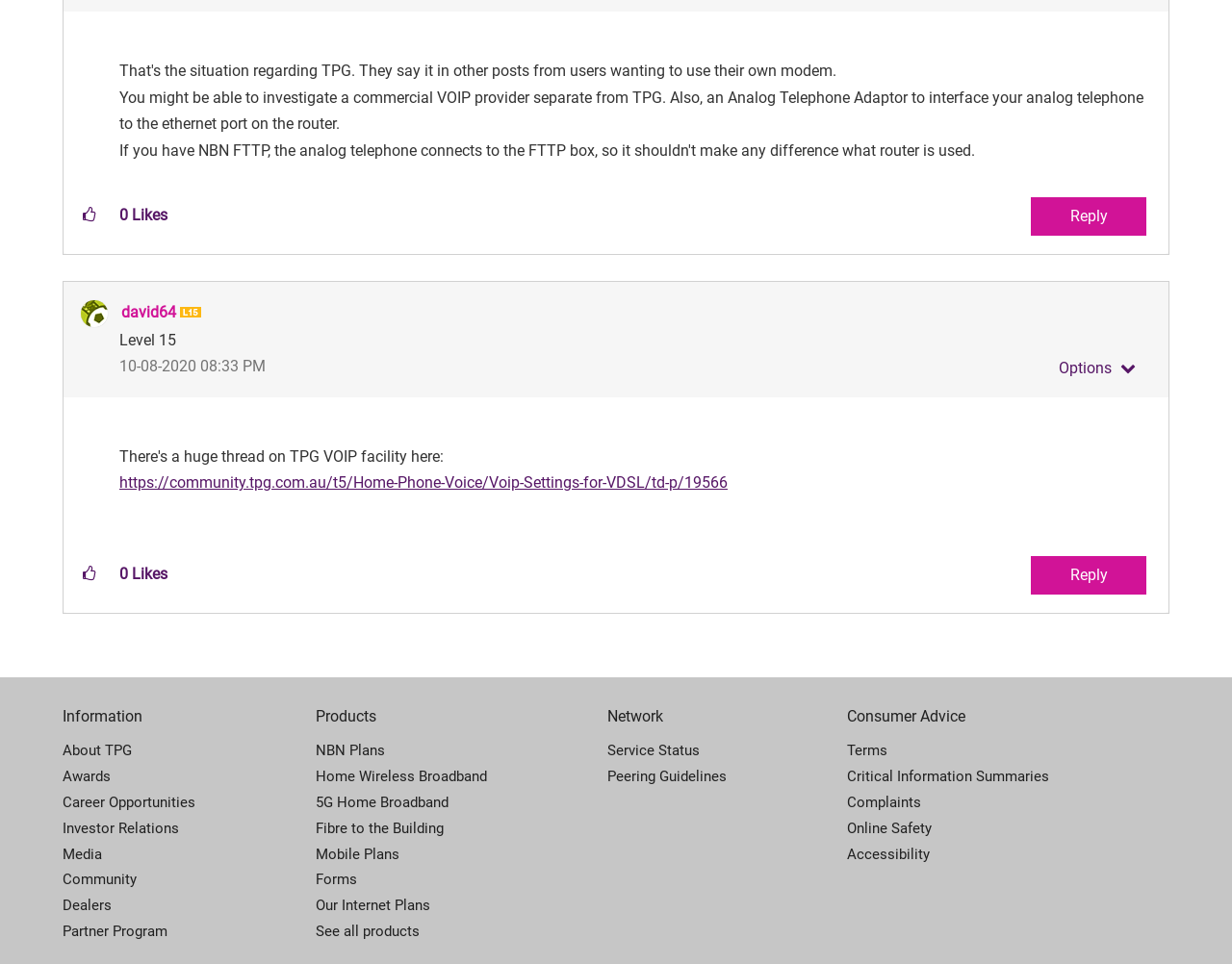Find the bounding box coordinates for the area that must be clicked to perform this action: "View the profile of david64".

[0.098, 0.314, 0.143, 0.333]